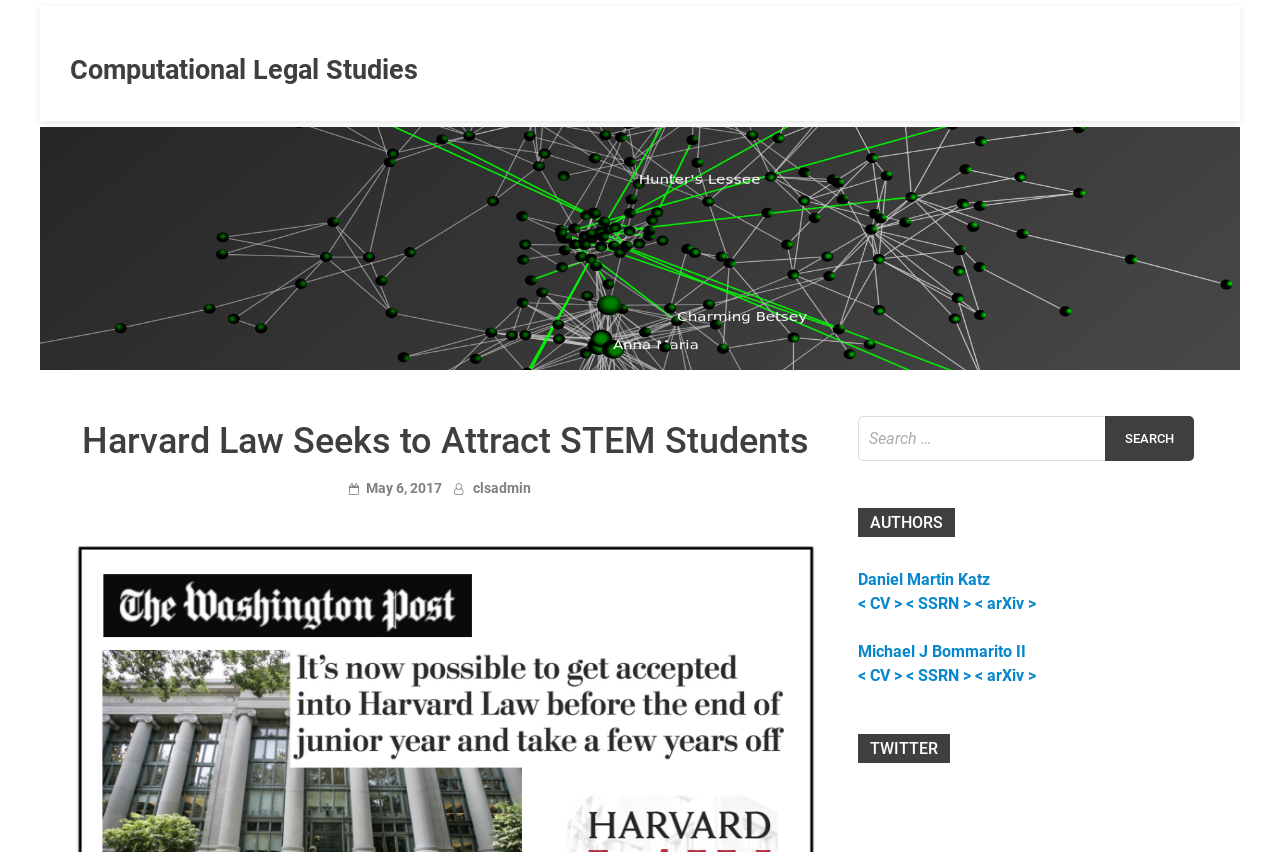Refer to the image and provide an in-depth answer to the question:
What social media platform is mentioned on the webpage?

The heading 'TWITTER' is located at the bottom of the webpage, indicating that Twitter is the social media platform mentioned on the webpage.